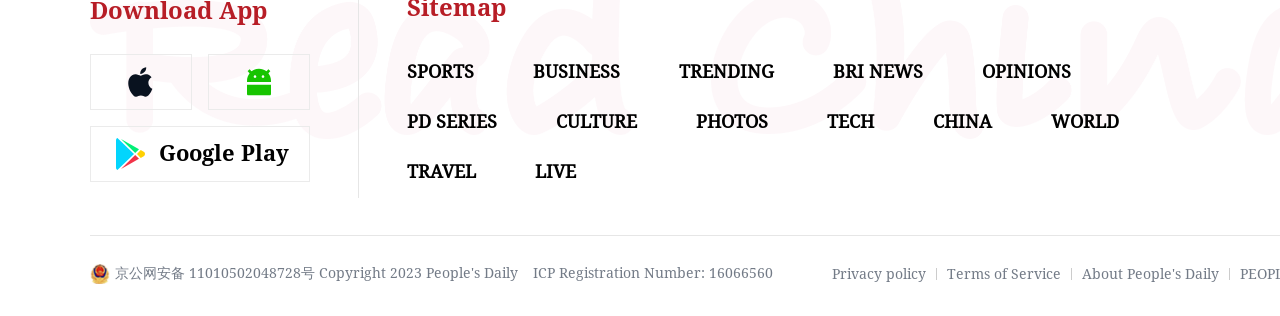Please provide a one-word or phrase answer to the question: 
How many sections are available on the homepage?

At least 12